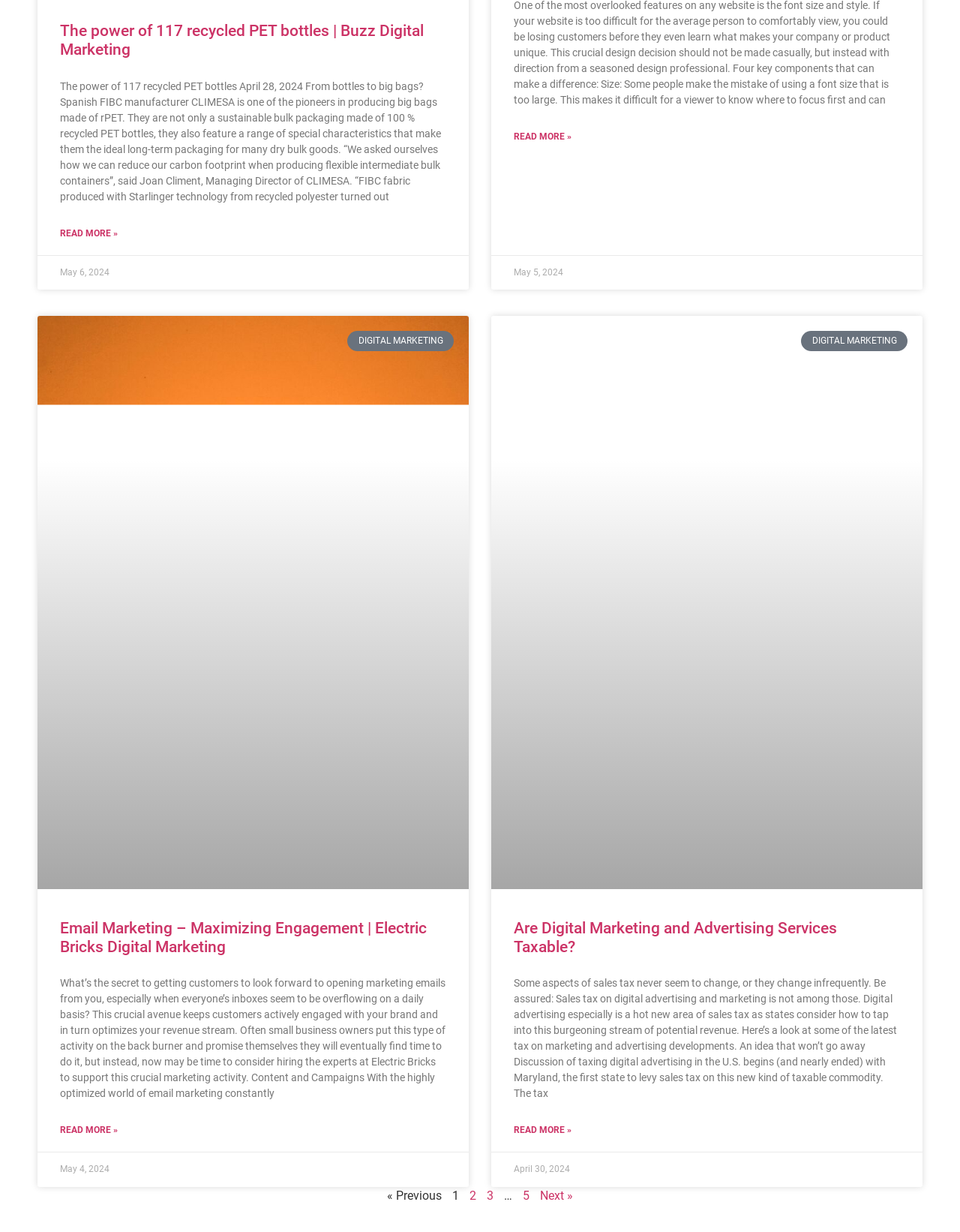Could you specify the bounding box coordinates for the clickable section to complete the following instruction: "Go to Next page"?

[0.562, 0.964, 0.597, 0.976]